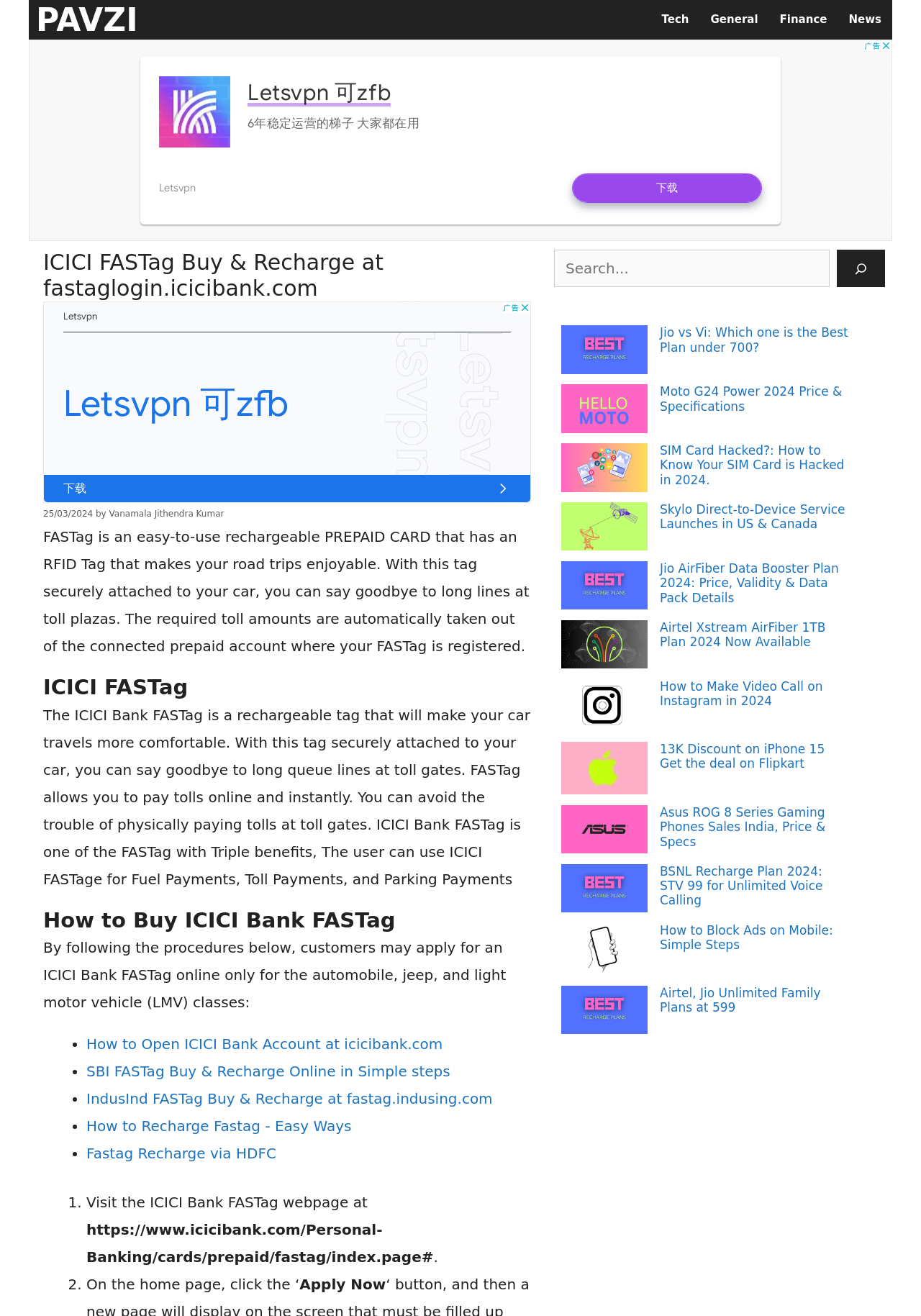Create an elaborate caption for the webpage.

This webpage is about ICICI FASTag, a rechargeable prepaid card with an RFID tag that makes road trips enjoyable by eliminating the need to wait in long lines at toll plazas. The page has a navigation menu at the top with links to various categories such as PAVZI, Tech, General, Finance, and News.

Below the navigation menu, there is an advertisement iframe that takes up most of the top section of the page. Within this iframe, there is a heading that reads "ICICI FASTag Buy & Recharge at fastaglogin.icicibank.com" and a subheading that describes the benefits of using FASTag. There is also a time stamp indicating when the article was published, along with the author's name.

The main content of the page is divided into sections, each with its own heading. The first section describes the benefits of using ICICI FASTag, including avoiding long queues at toll gates and being able to pay tolls online. The second section explains how to buy ICICI Bank FASTag, with a list of steps to follow.

The page also has a section with links to related articles, such as how to open an ICICI Bank account, how to recharge FASTag, and comparisons with other FASTag providers like SBI and IndusInd. There is also a list of steps to follow to apply for an ICICI Bank FASTag online.

On the right side of the page, there is a complementary section with a search bar and a list of links to other articles, including news about Jio and Vi plans, Moto G24 Power price and specifications, and how to know if your SIM card is hacked. There are also links to articles about Skylo Direct-to-Device Service, Jio AirFiber Data Booster Plan, and Airtel Xstream AirFiber 1TB Plan.